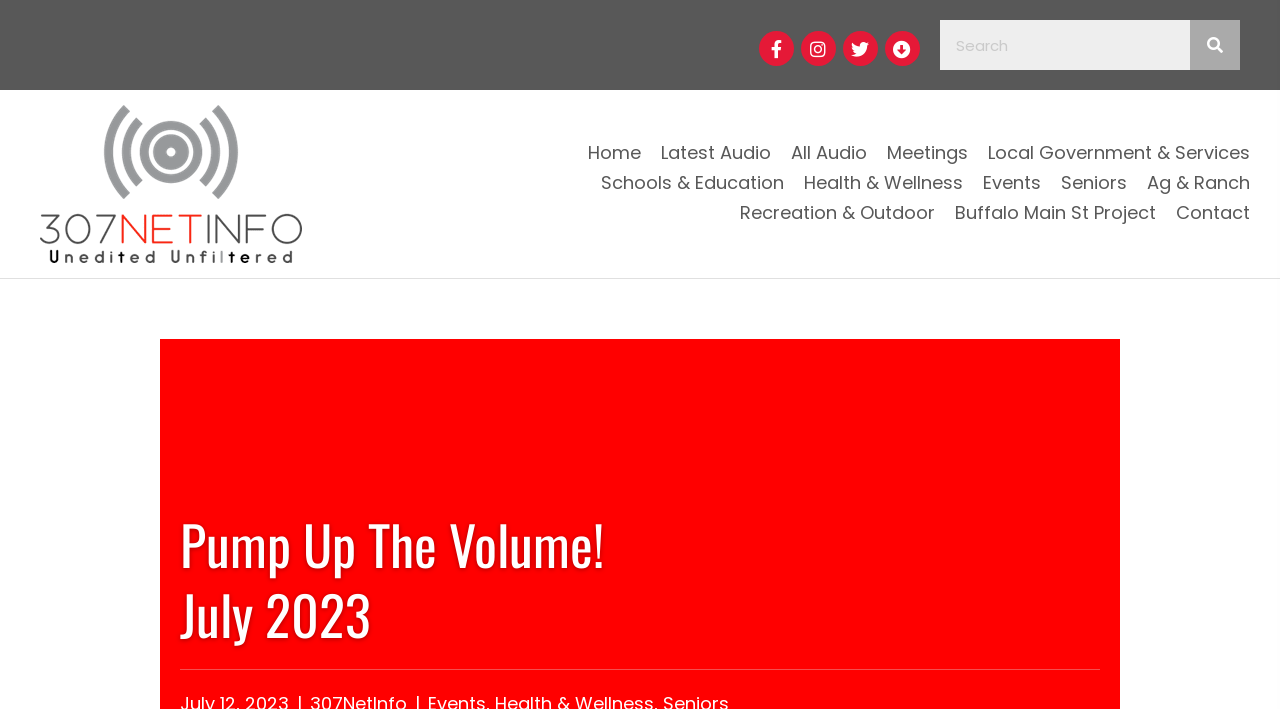How many social media buttons are there? Using the information from the screenshot, answer with a single word or phrase.

4